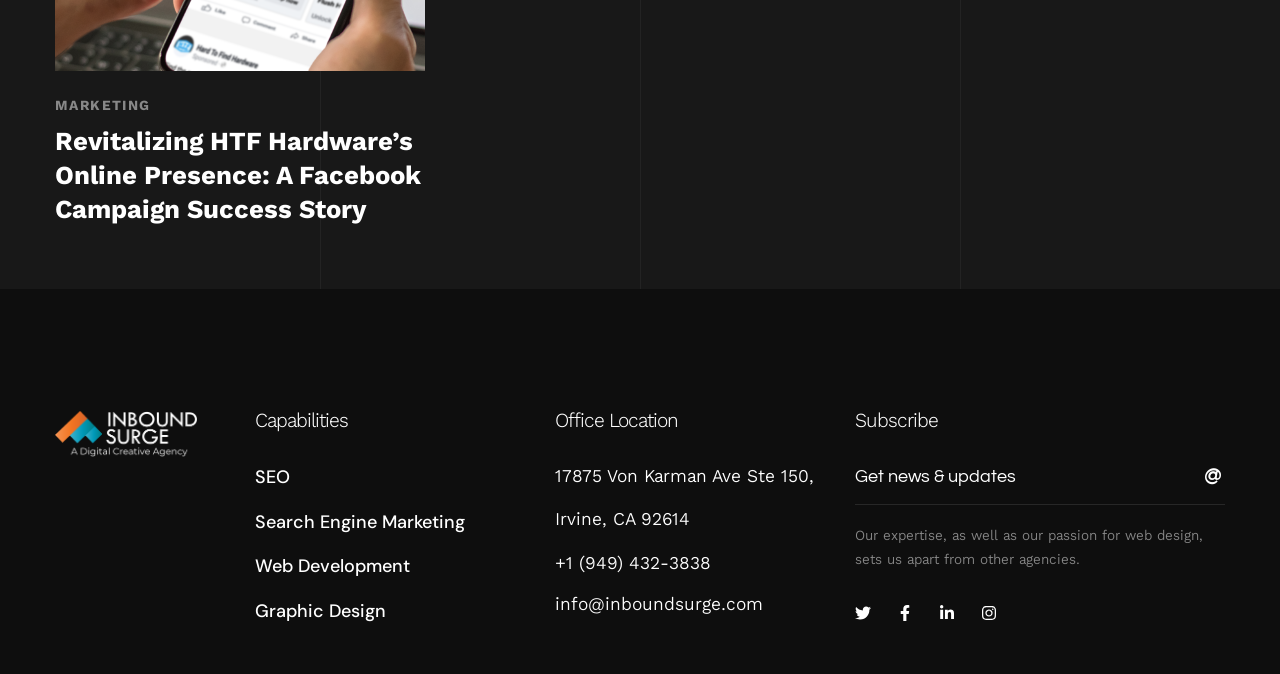How many buttons are there under 'Capabilities'?
Provide a thorough and detailed answer to the question.

I counted the number of buttons by looking at the buttons below the 'Capabilities' heading, which are SEO, Search Engine Marketing, Web Development, and Graphic Design.